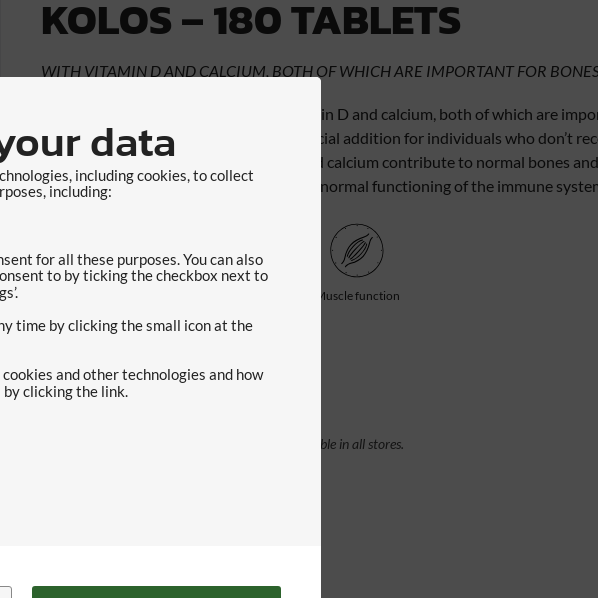What is the purpose of the consent banner?
Answer the question using a single word or phrase, according to the image.

To remind users of data control